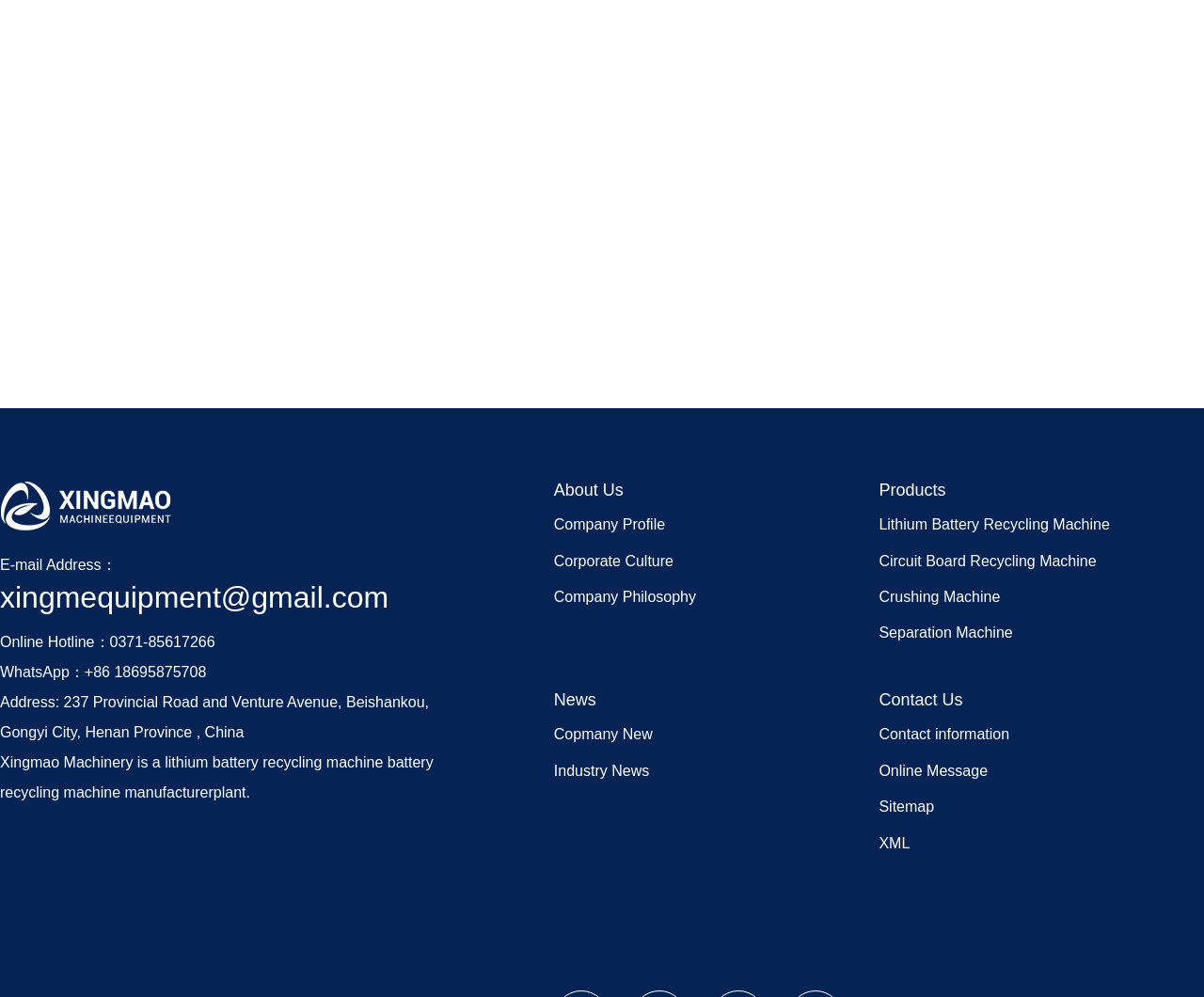Determine the bounding box coordinates of the element that should be clicked to execute the following command: "Contact the company".

[0.73, 0.693, 0.8, 0.712]